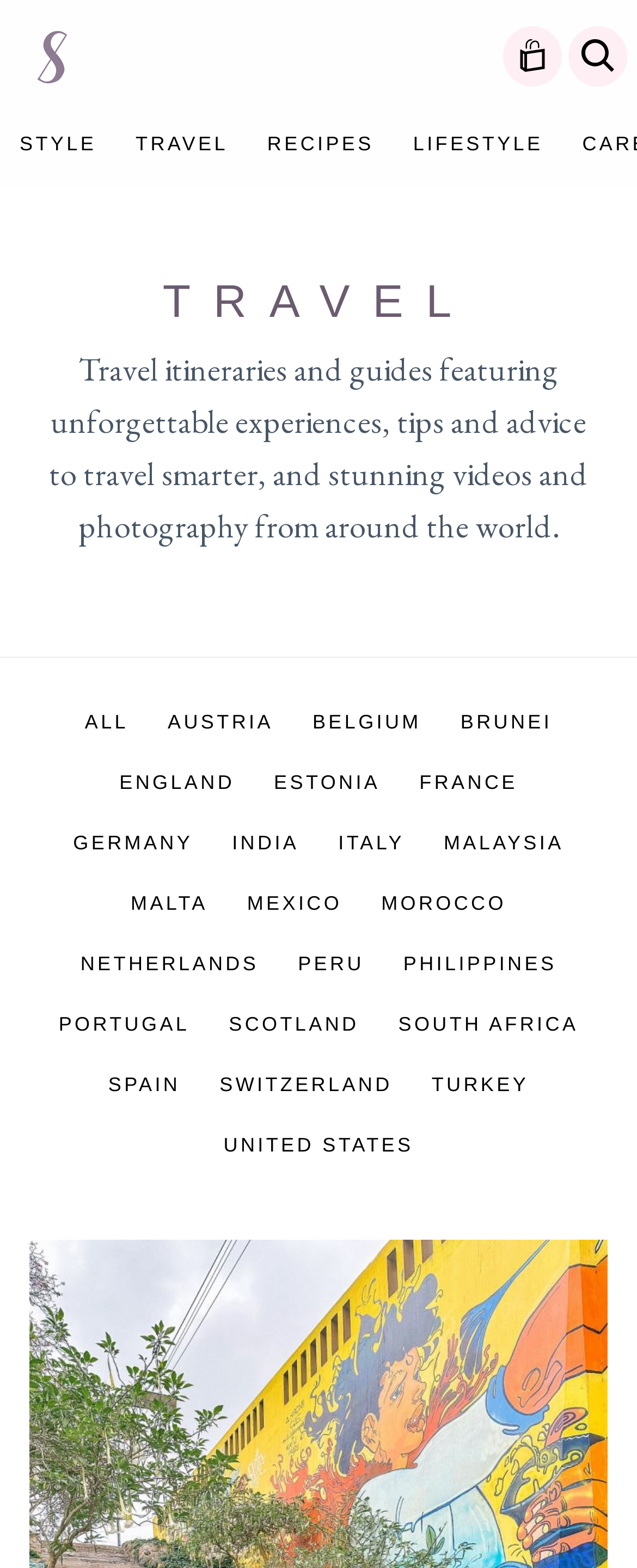Mark the bounding box of the element that matches the following description: "United States".

[0.351, 0.722, 0.649, 0.738]